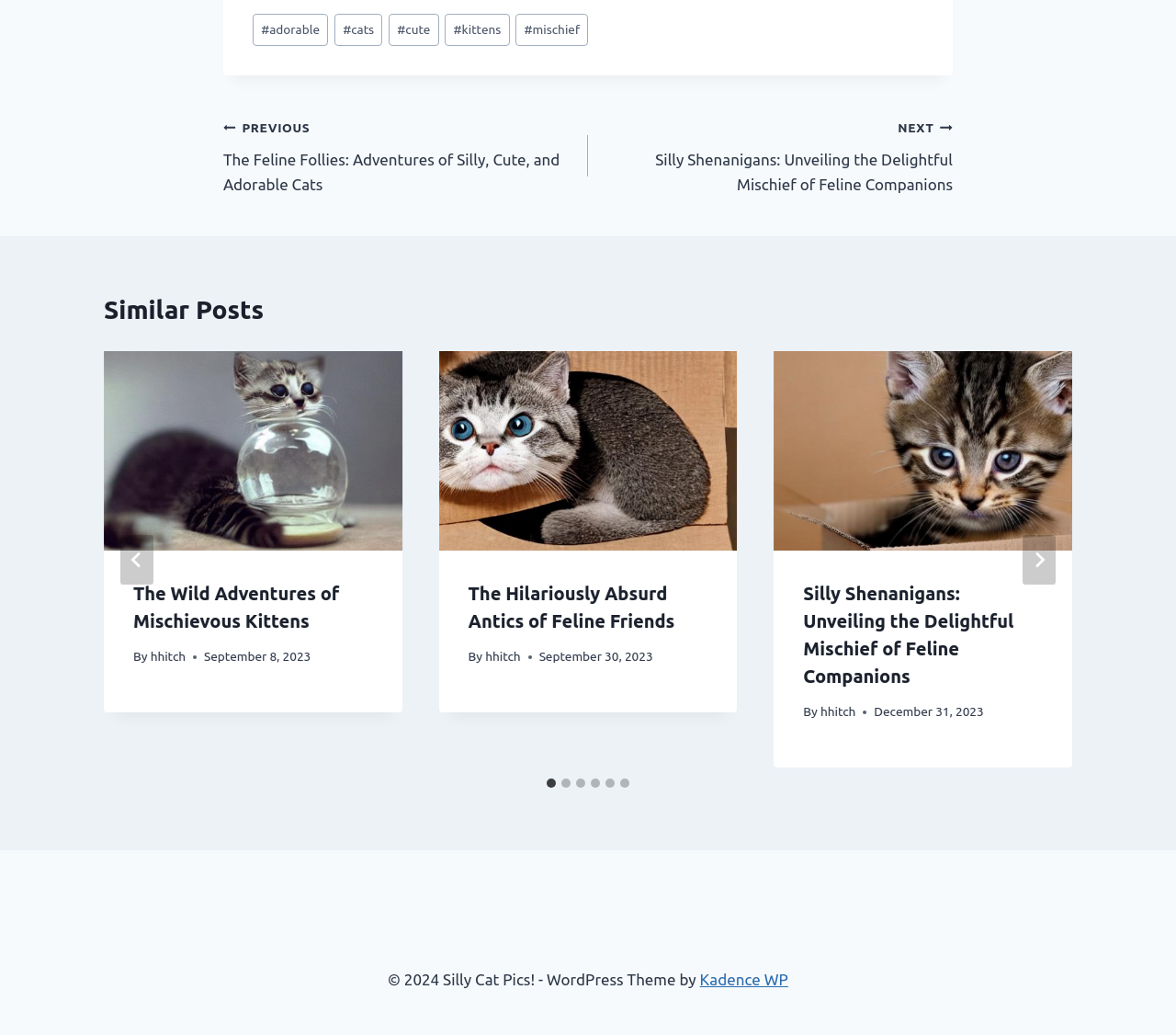Pinpoint the bounding box coordinates of the area that should be clicked to complete the following instruction: "Click on the 'NEXT Silly Shenanigans: Unveiling the Delightful Mischief of Feline Companions' link". The coordinates must be given as four float numbers between 0 and 1, i.e., [left, top, right, bottom].

[0.5, 0.11, 0.81, 0.19]